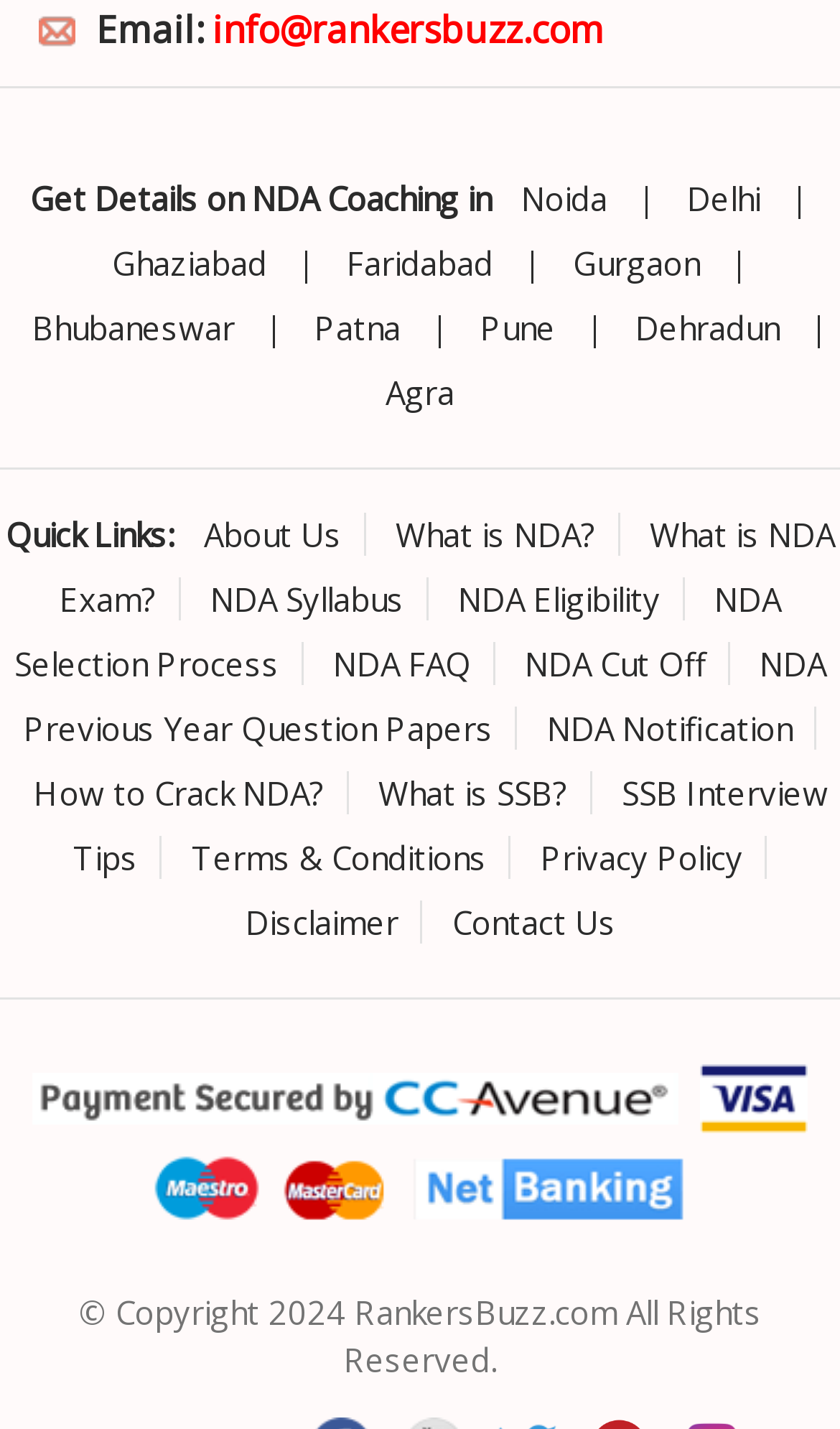Provide your answer in a single word or phrase: 
What cities are mentioned for NDA coaching?

Noida, Delhi, Ghaziabad, etc.